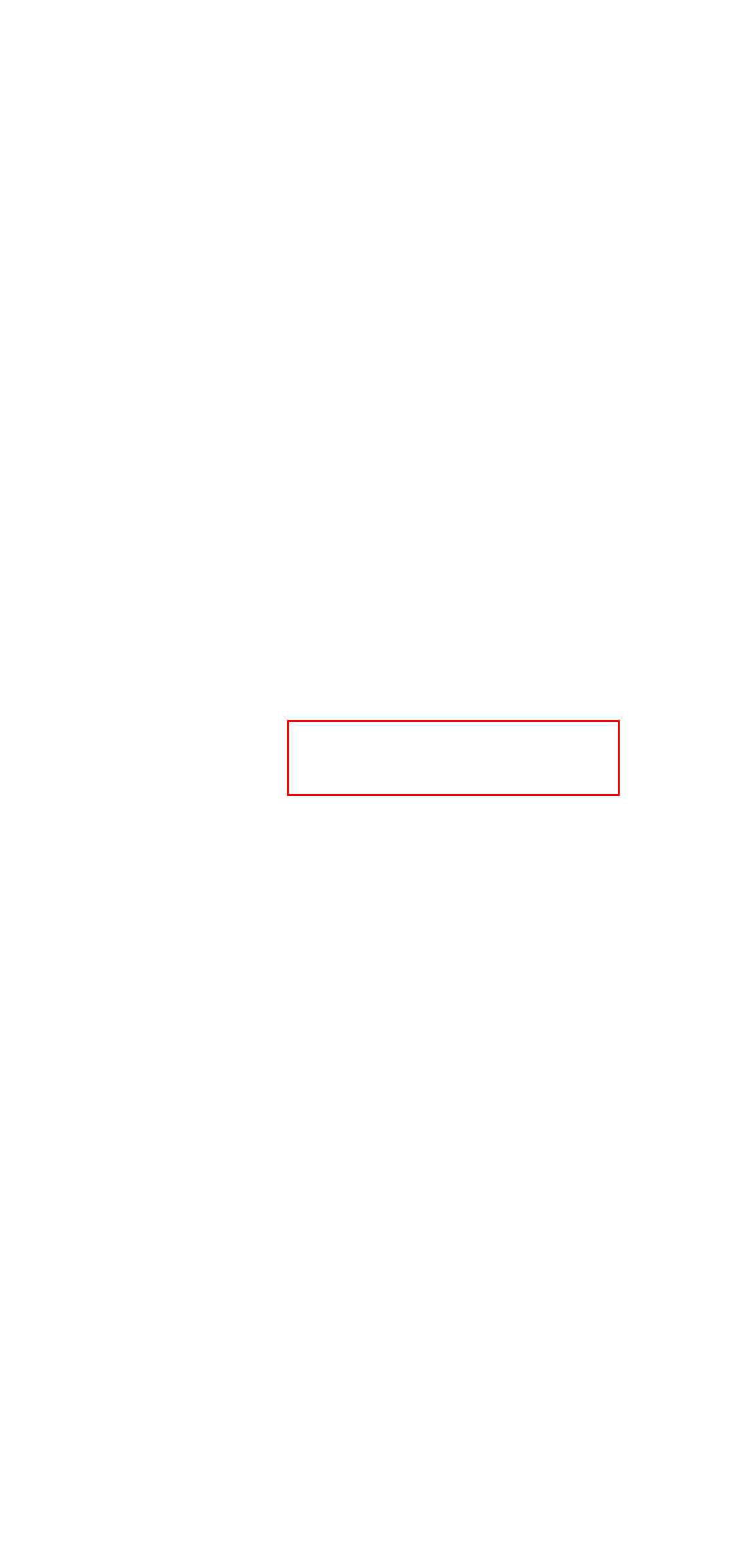Given a screenshot of a webpage with a red bounding box around a UI element, please identify the most appropriate webpage description that matches the new webpage after you click on the element. Here are the candidates:
A. Captivating Anime Quotes: Unleashing the Power of Emotion
B. Tamilrockers Latest Movie Download Of All Genres
C. 'Animal' OTT Release Date: Ranbir Kapoor Starrer To Release On Netflix
D. 20 Sad Anime Movies That Will Leave You Drowning In Tears
E. 15 Best Comedy Action Movies You Should Watch In 2022
F. Advertise With Newszii
G. The Top 10 Most Popular Action Movies On Netflix
H. Download Latest Movies On Tamilrockers

C